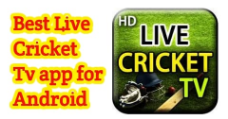What is the platform of the app?
Give a thorough and detailed response to the question.

The design features bold, yellow text prominently displaying 'Best Live Cricket' and 'Tv app for Android', emphasizing its purpose and platform, which indicates that the app is designed for Android devices.